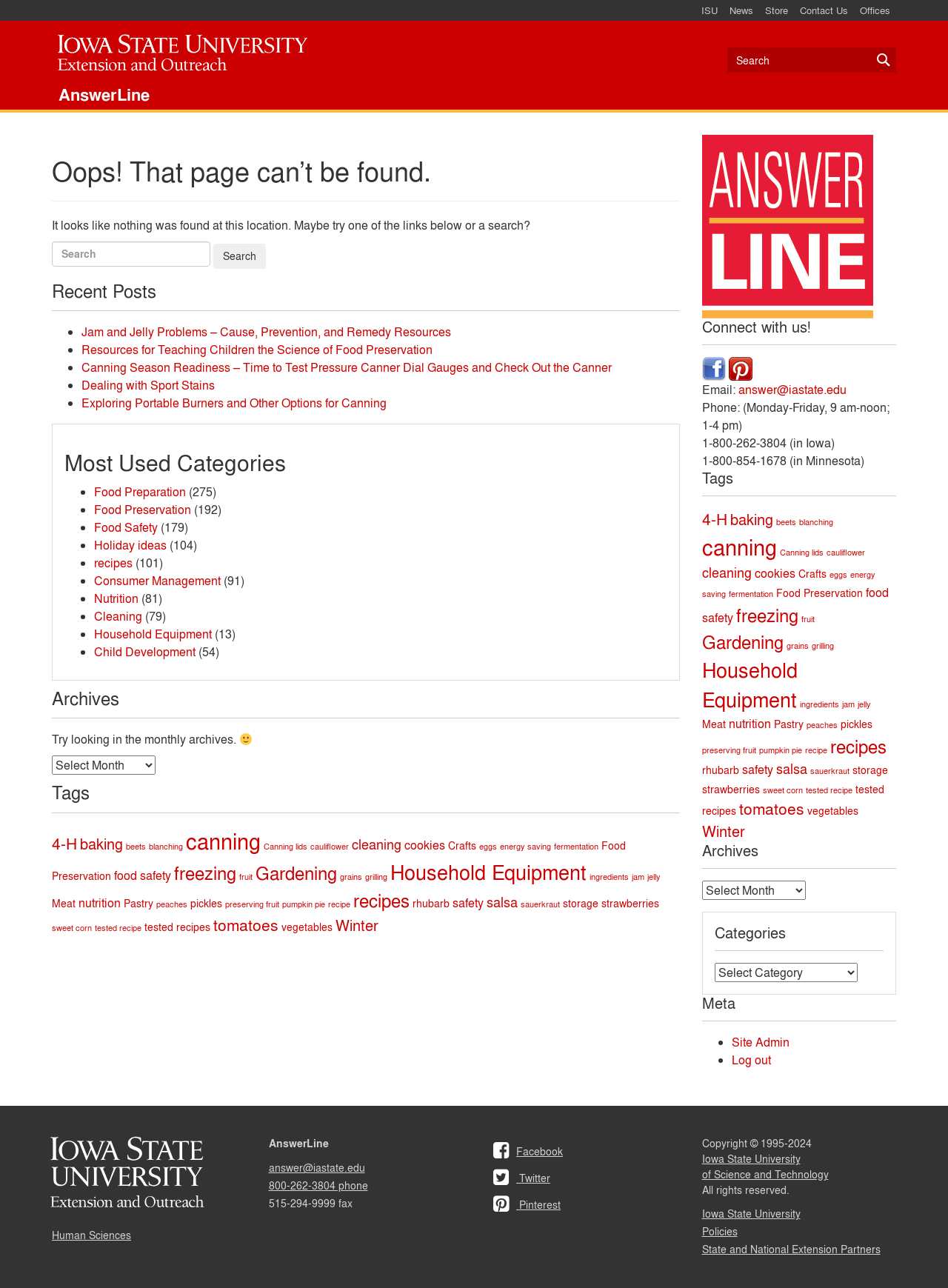Determine the bounding box coordinates for the clickable element to execute this instruction: "Go to the home page". Provide the coordinates as four float numbers between 0 and 1, i.e., [left, top, right, bottom].

None